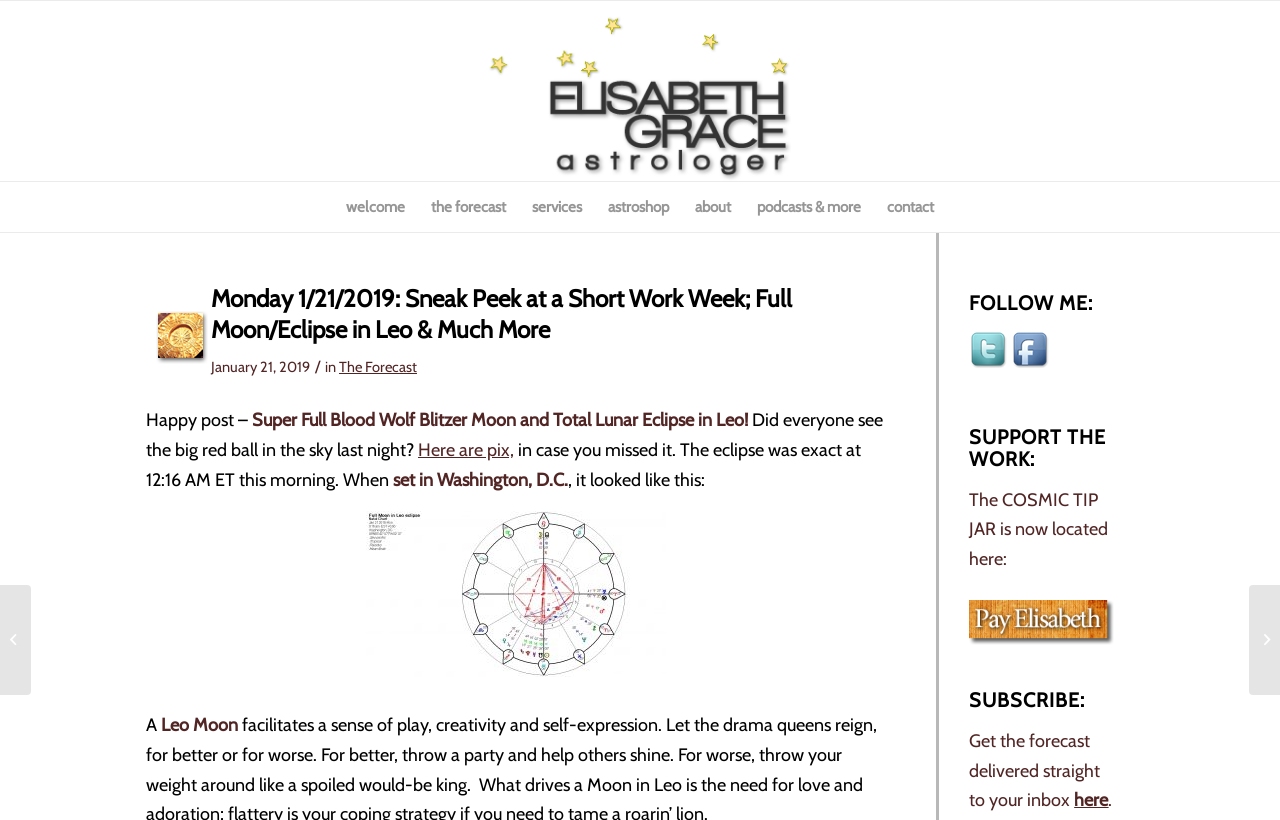Can you find and generate the webpage's heading?

Monday 1/21/2019: Sneak Peek at a Short Work Week; Full Moon/Eclipse in Leo & Much More